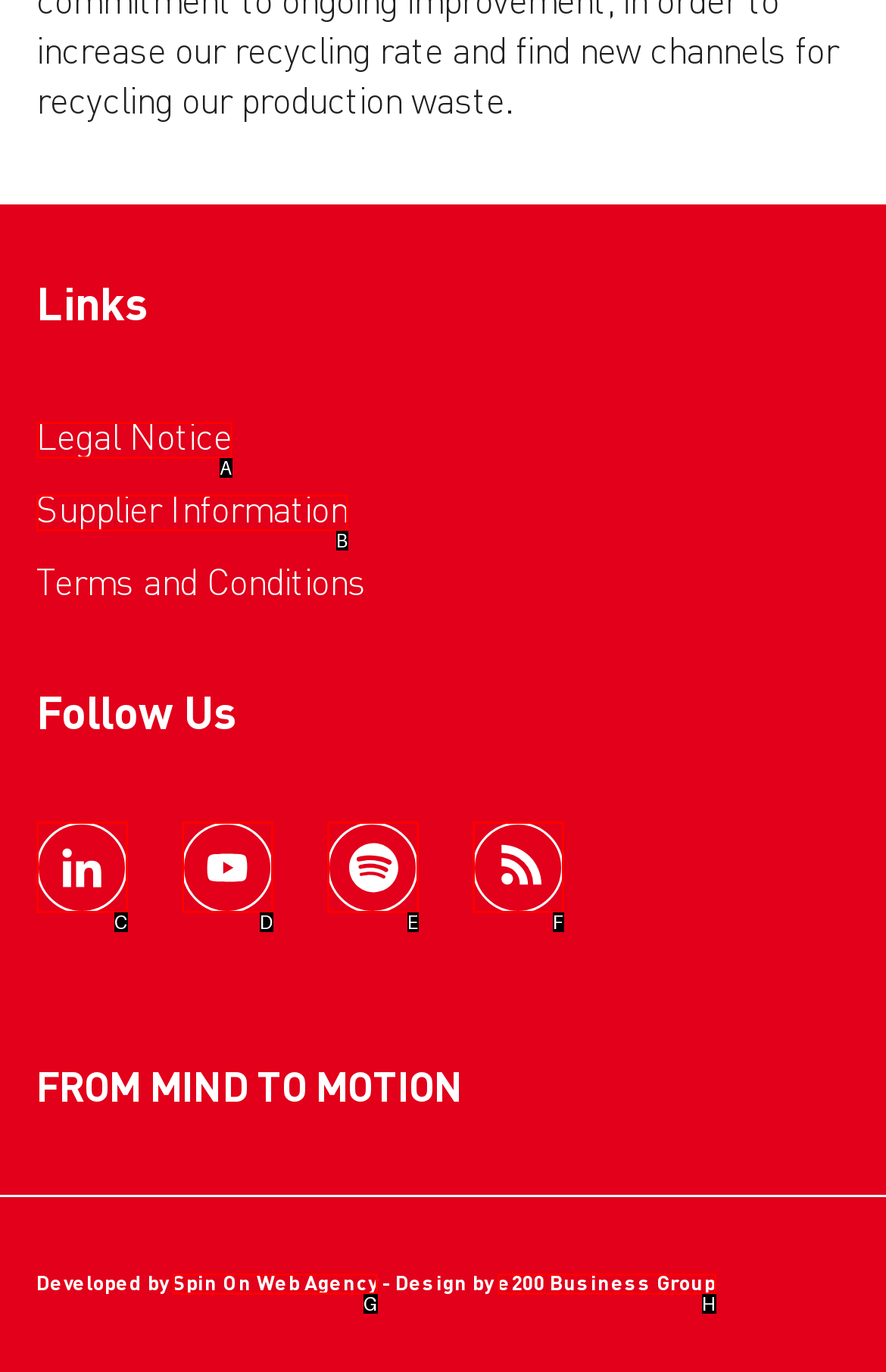Match the description: Supplier Information to one of the options shown. Reply with the letter of the best match.

B